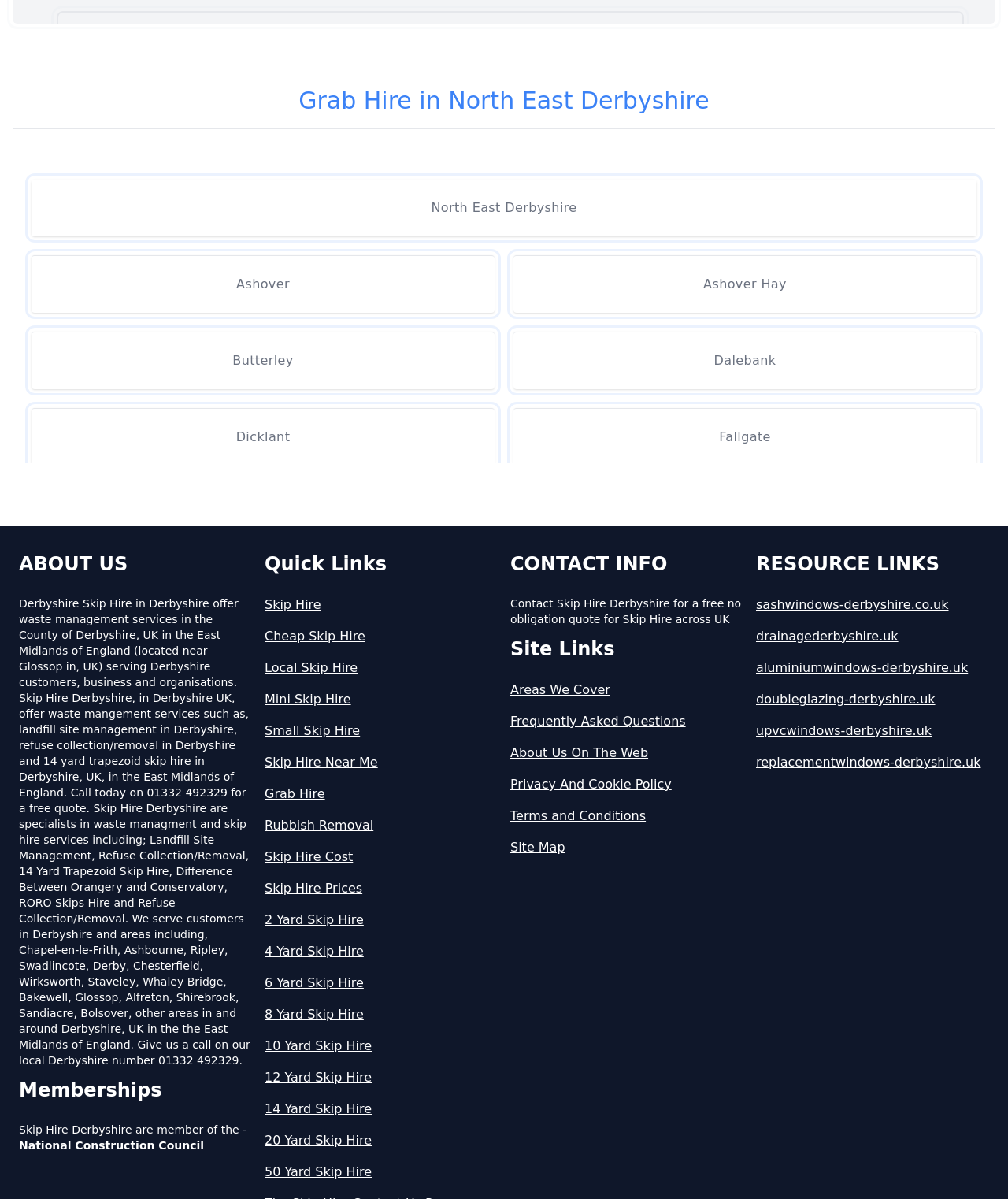Please answer the following question using a single word or phrase: 
What is the main service offered by Skip Hire Derbyshire?

Waste management services